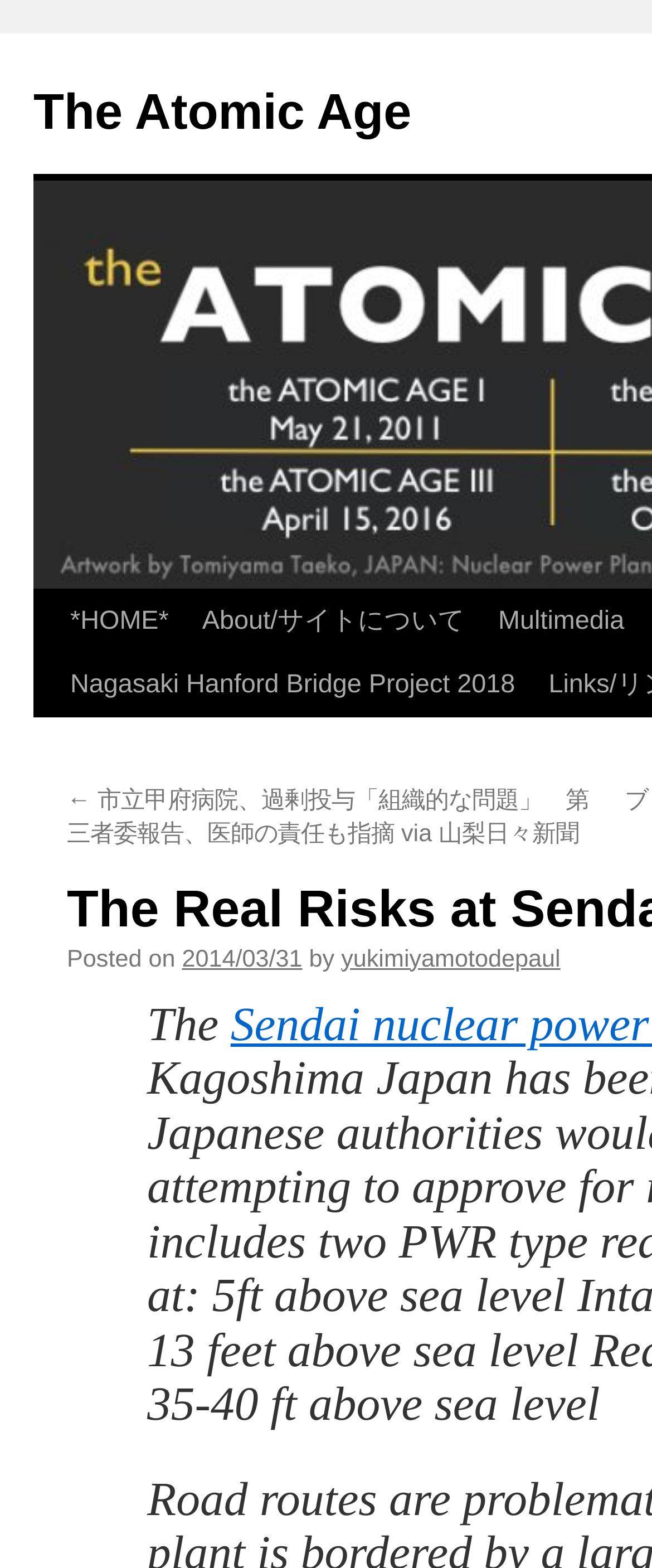Please answer the following query using a single word or phrase: 
Who posted the article on 2014/03/31?

yukimiyamotodepaul